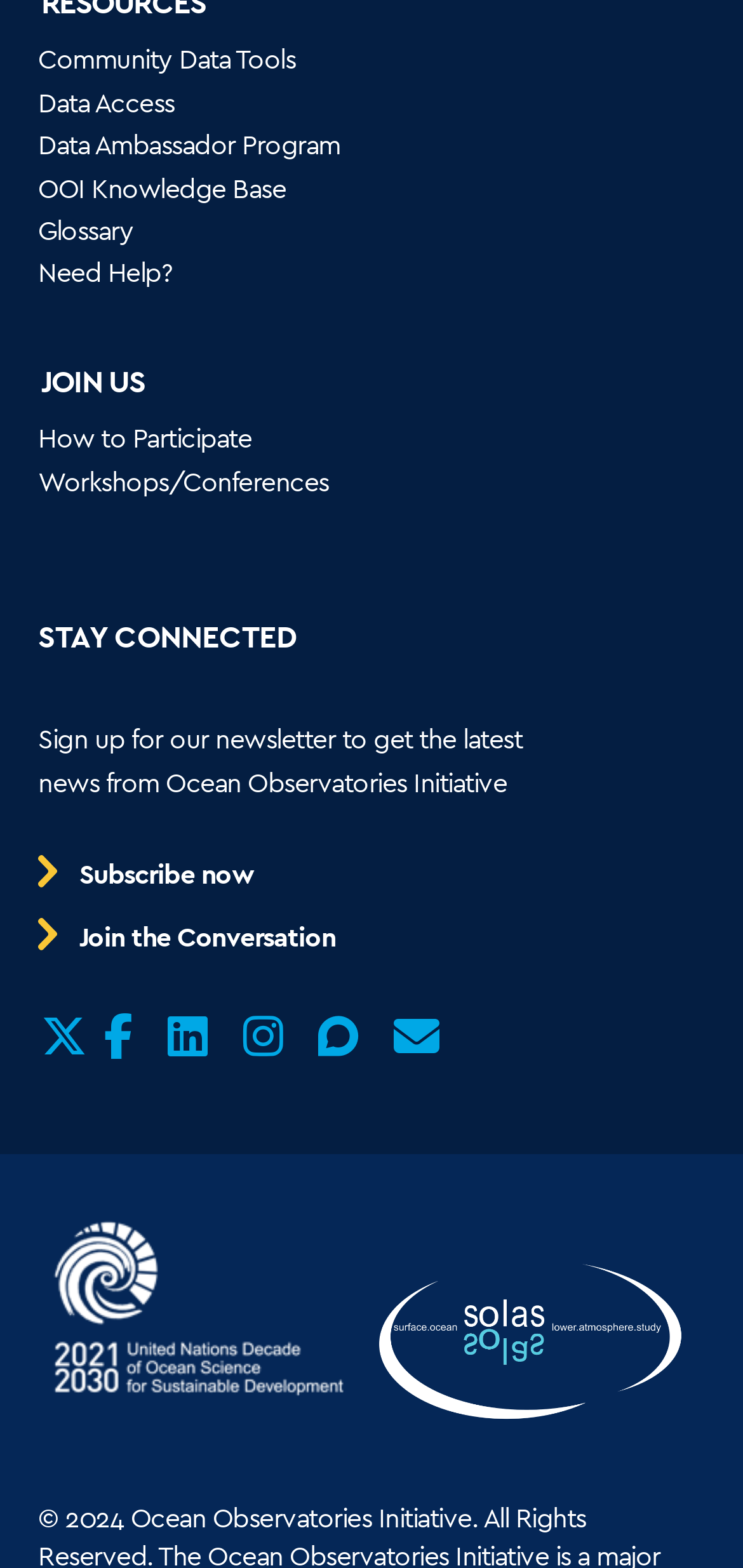Determine the bounding box coordinates of the element's region needed to click to follow the instruction: "Visit SoftwareJi website". Provide these coordinates as four float numbers between 0 and 1, formatted as [left, top, right, bottom].

None